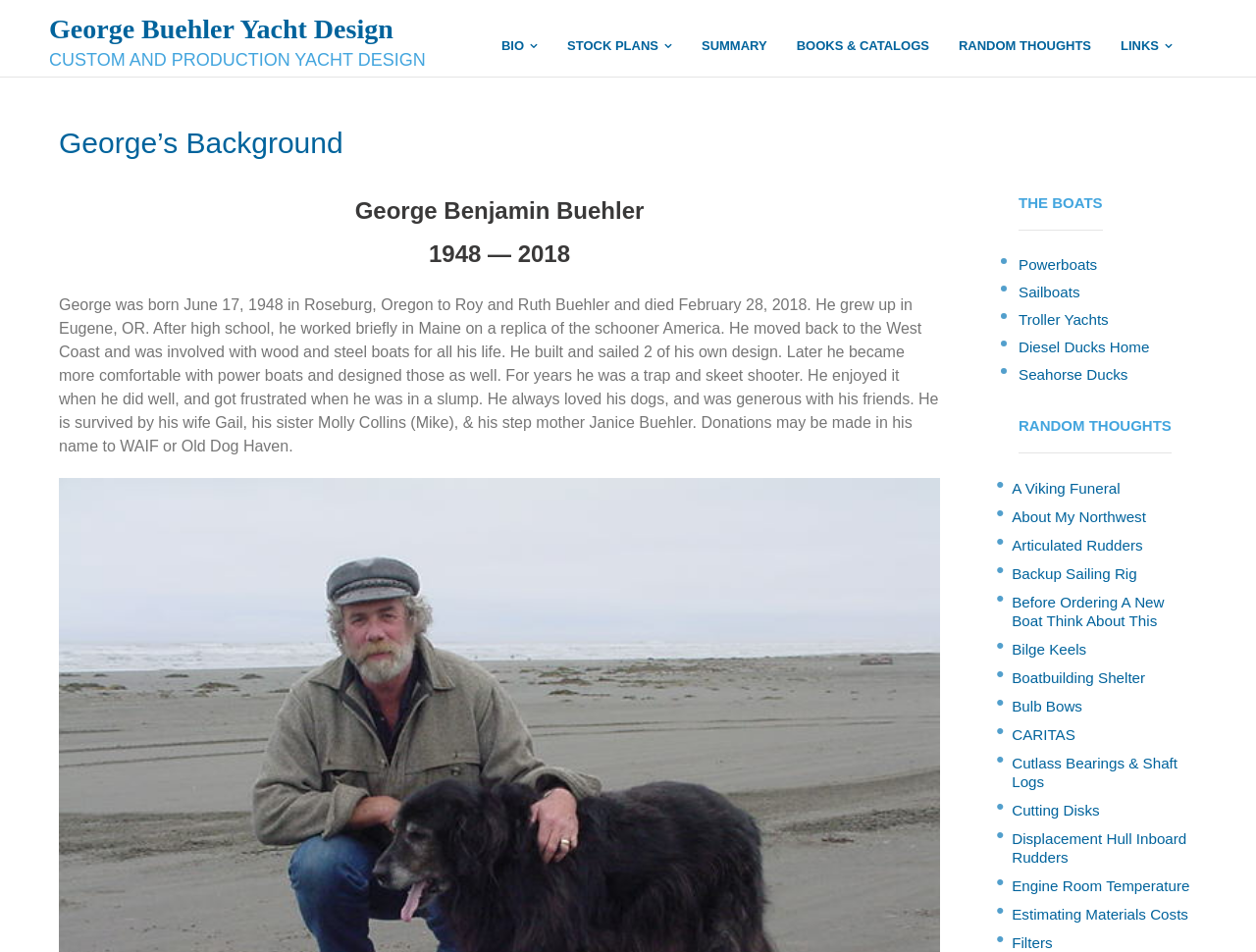Locate the UI element described by Bulb Bows in the provided webpage screenshot. Return the bounding box coordinates in the format (top-left x, top-left y, bottom-right x, bottom-right y), ensuring all values are between 0 and 1.

[0.806, 0.728, 0.862, 0.756]